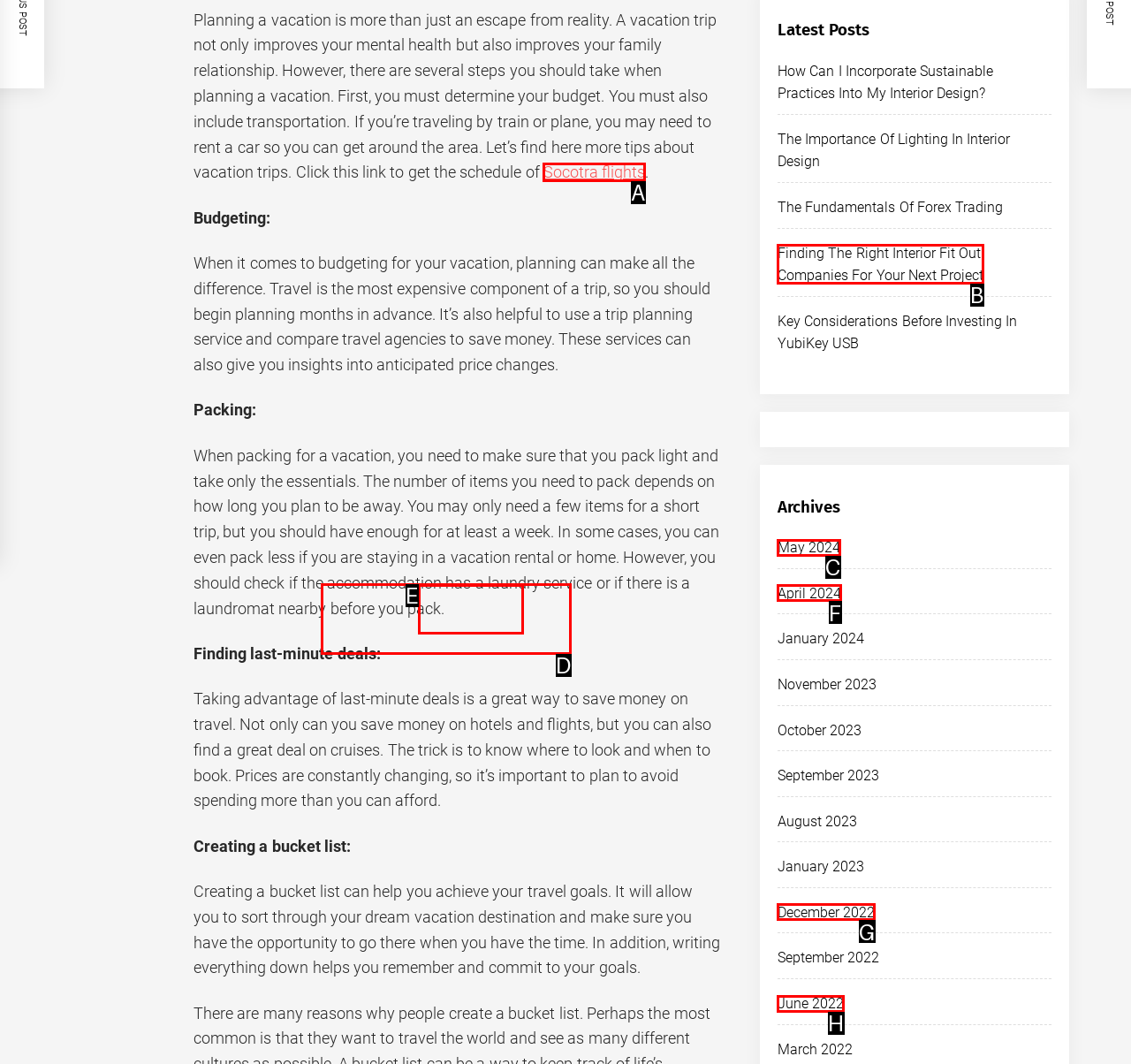Determine the HTML element that best matches this description: April 2024 from the given choices. Respond with the corresponding letter.

F